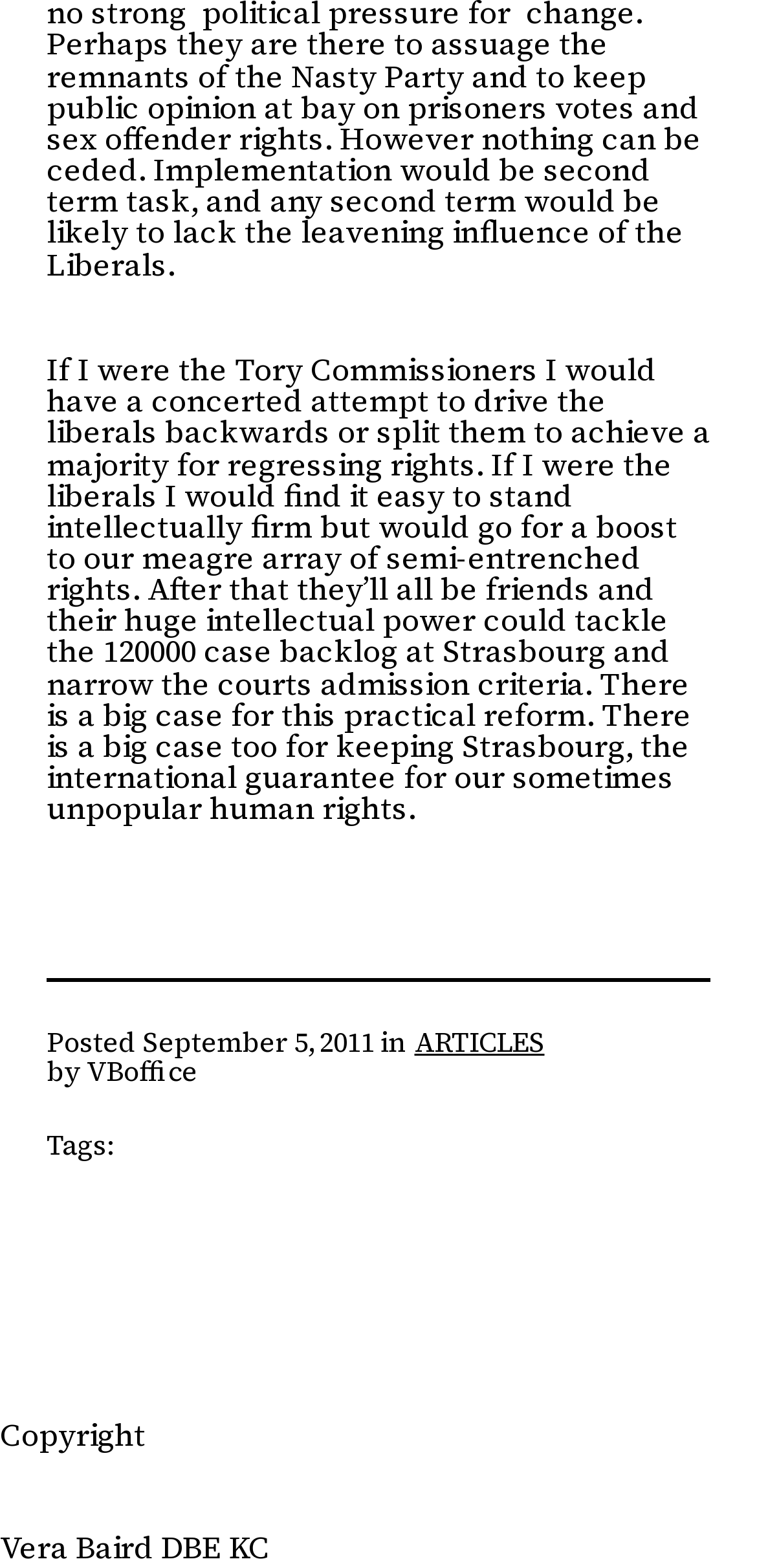Use a single word or phrase to answer the following:
What is the date of the posted article?

September 5, 2011